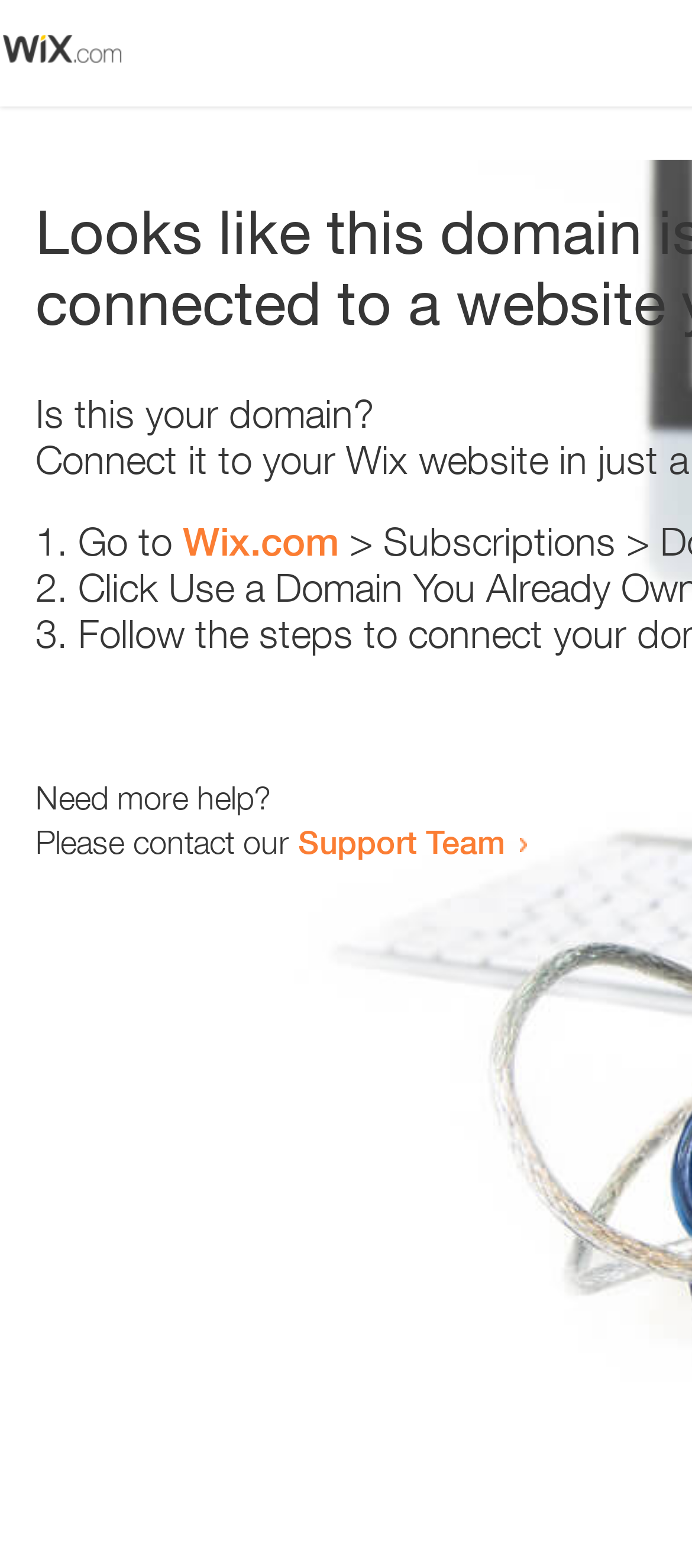Kindly respond to the following question with a single word or a brief phrase: 
What is the position of the image on the webpage?

Top-left